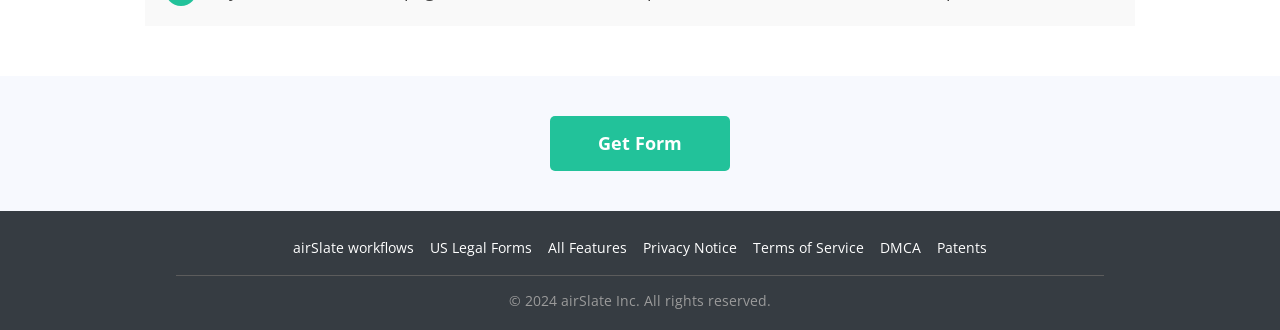Provide a brief response to the question using a single word or phrase: 
What is the year mentioned in the copyright text?

2024